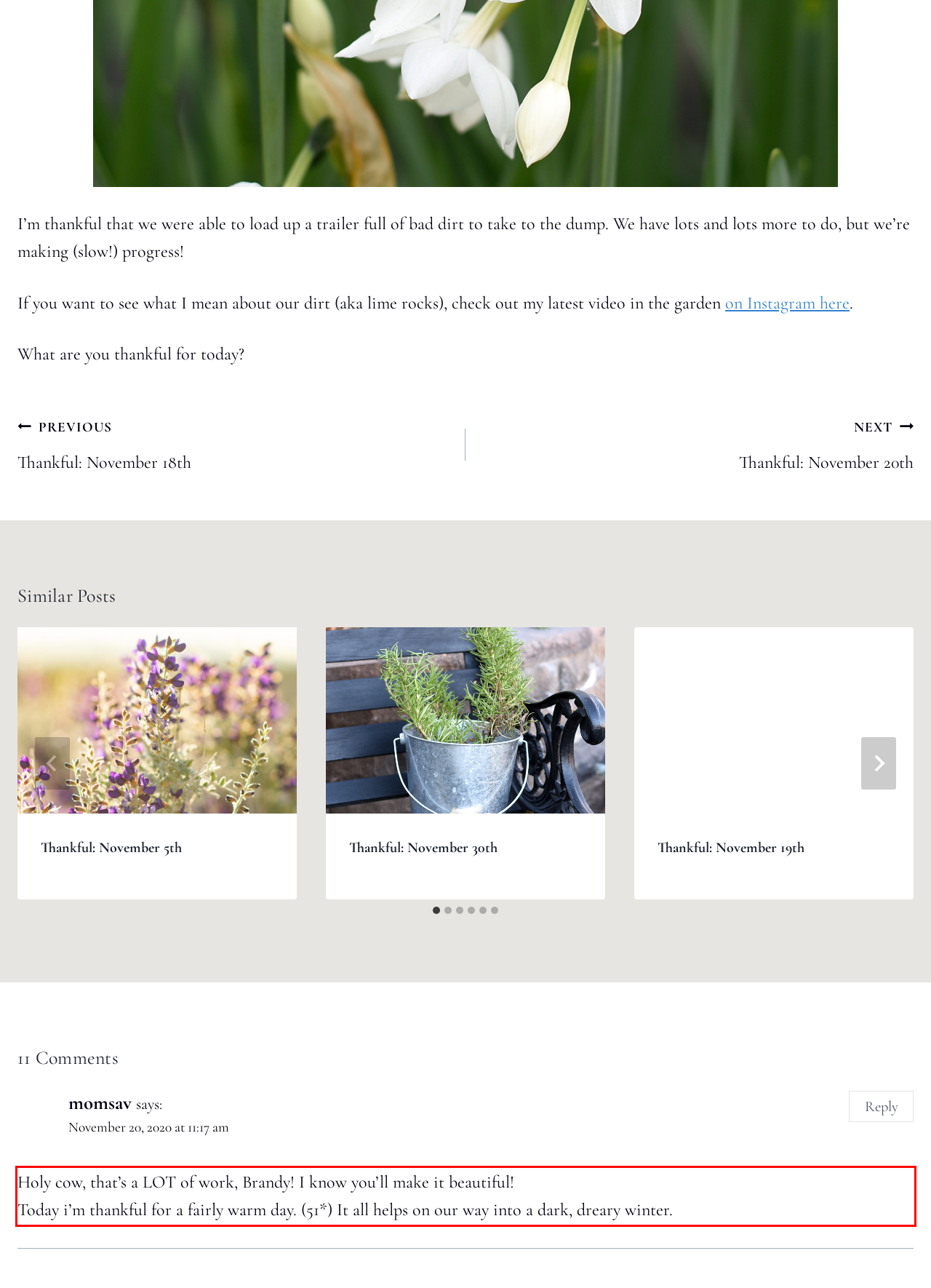Using the provided screenshot of a webpage, recognize and generate the text found within the red rectangle bounding box.

Holy cow, that’s a LOT of work, Brandy! I know you’ll make it beautiful! Today i’m thankful for a fairly warm day. (51*) It all helps on our way into a dark, dreary winter.